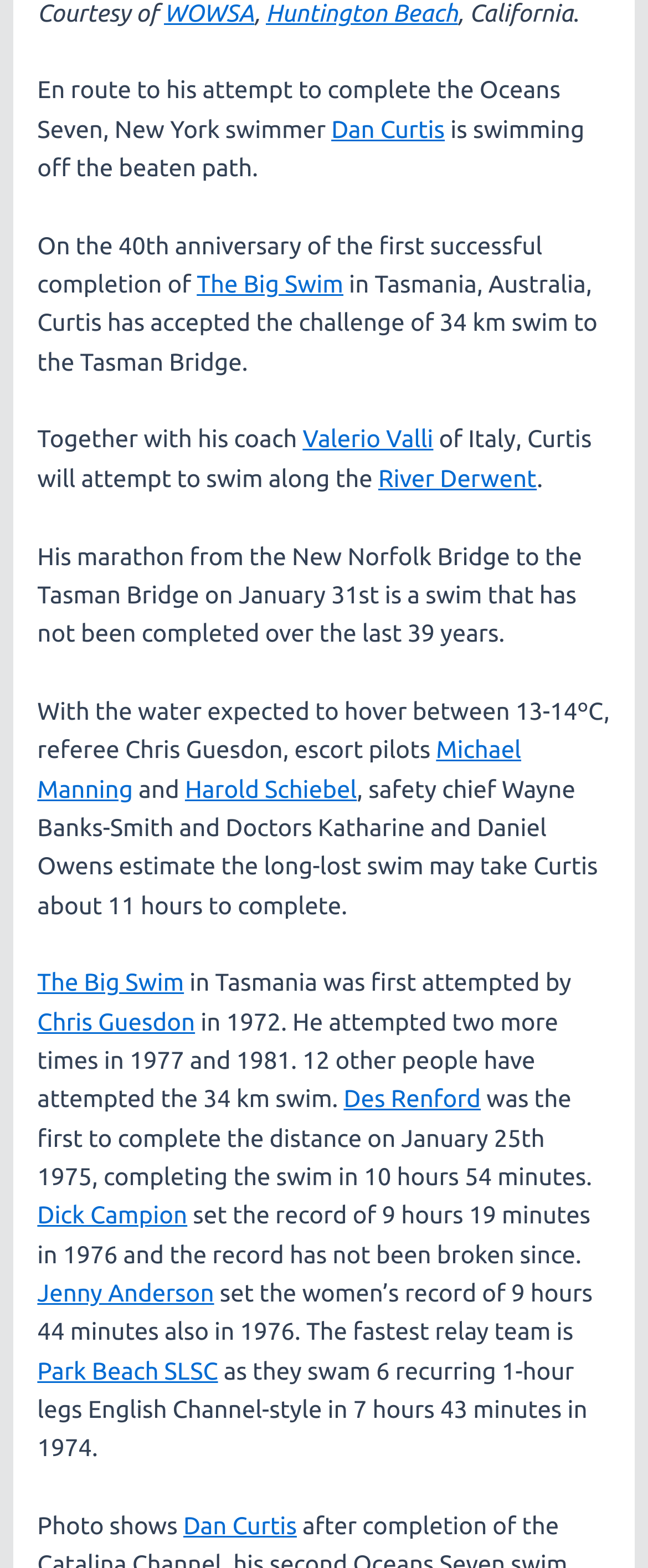Identify the bounding box coordinates of the clickable region required to complete the instruction: "Visit The Big Swim". The coordinates should be given as four float numbers within the range of 0 and 1, i.e., [left, top, right, bottom].

[0.304, 0.172, 0.53, 0.19]